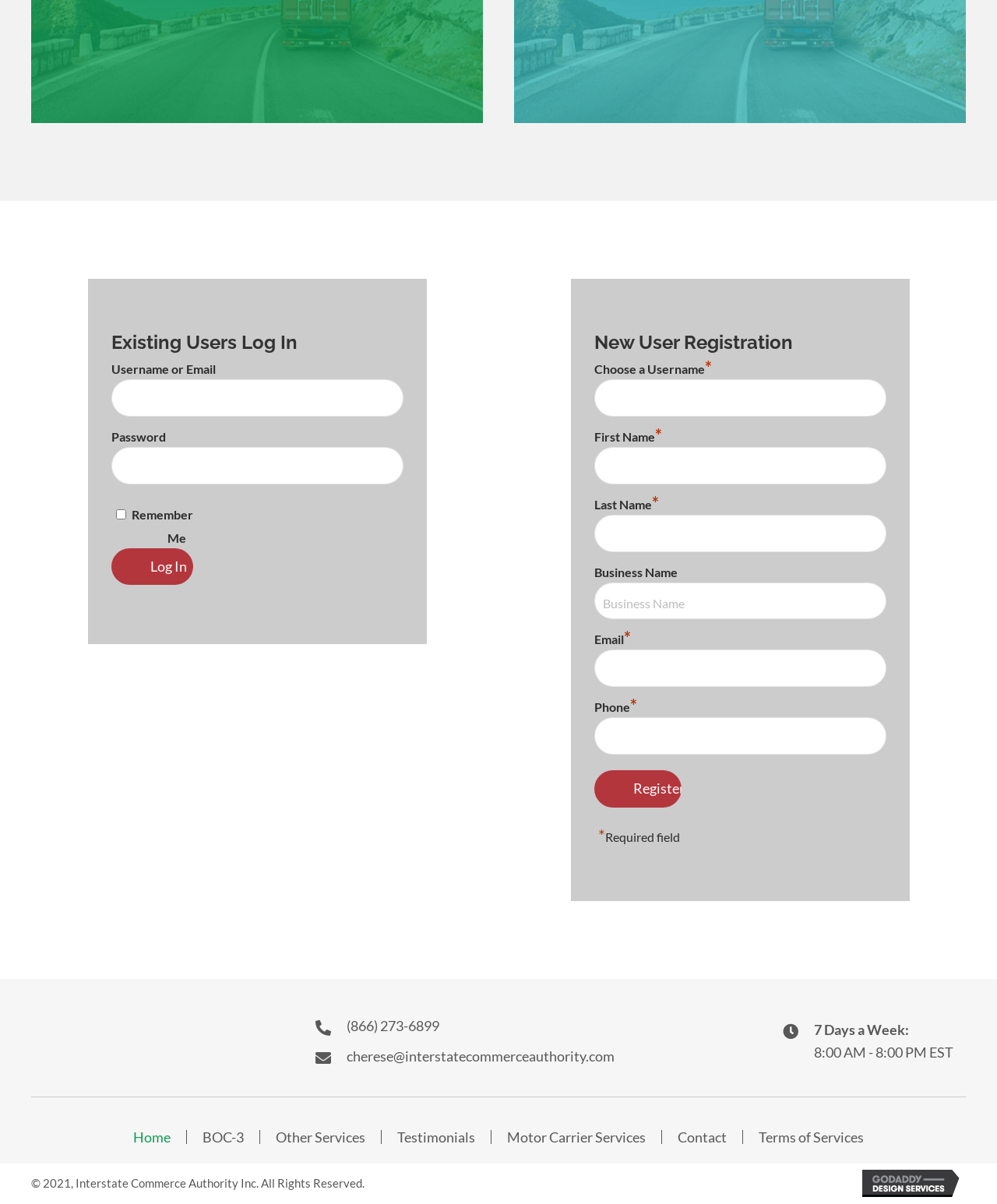Find and provide the bounding box coordinates for the UI element described here: "(866) 273-6899". The coordinates should be given as four float numbers between 0 and 1: [left, top, right, bottom].

[0.347, 0.843, 0.44, 0.862]